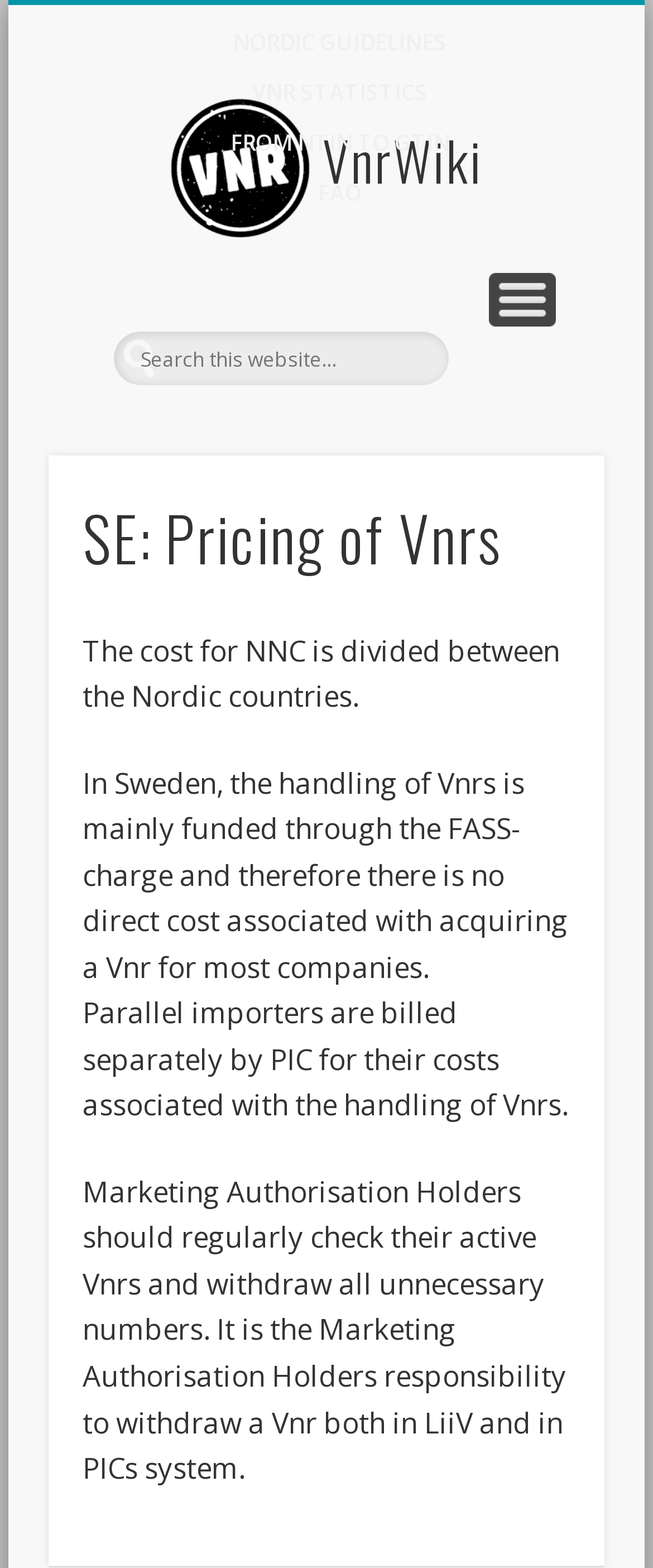What is the funding source for Vnr handling in Sweden? Please answer the question using a single word or phrase based on the image.

FASS-charge